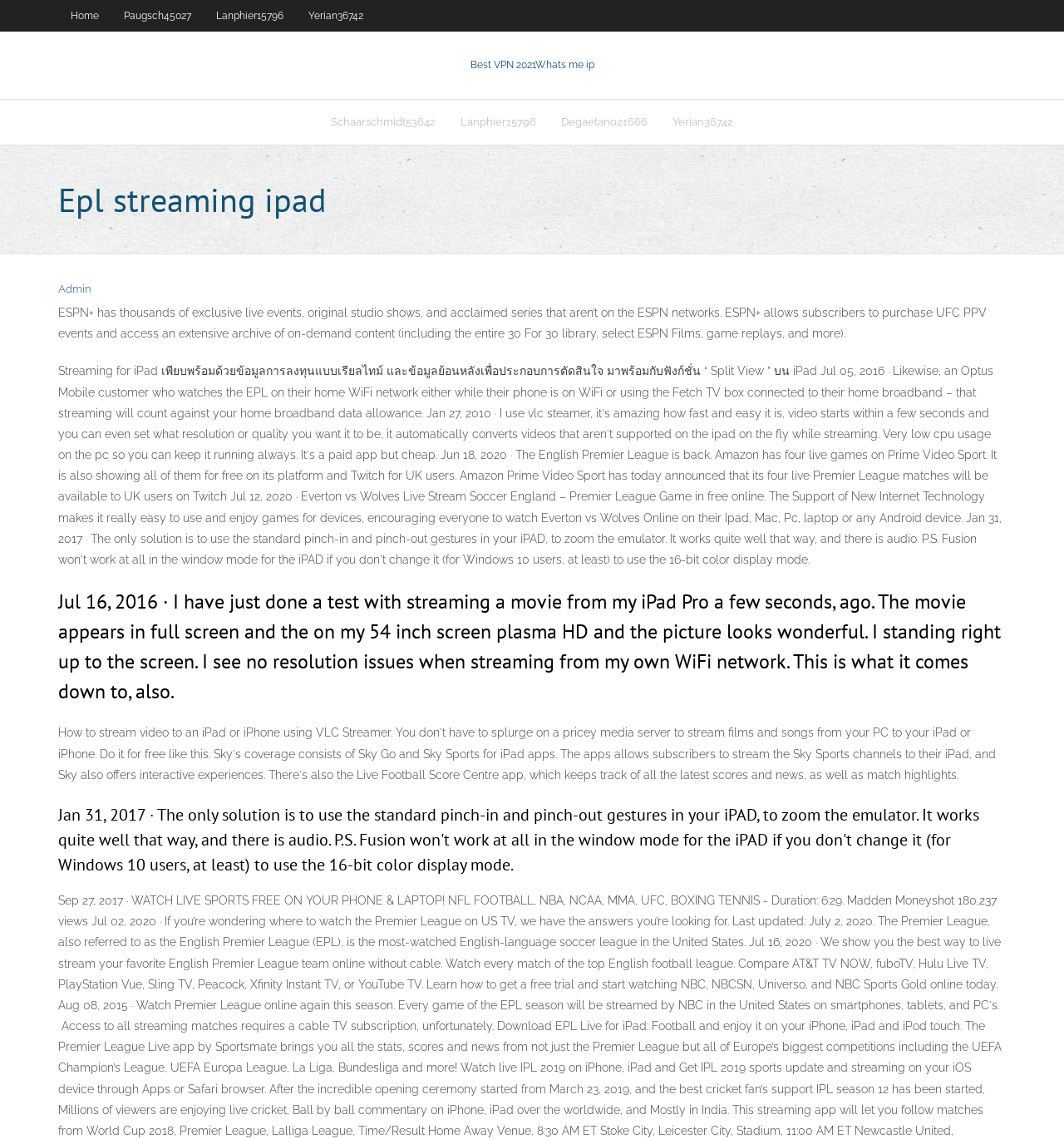Identify the bounding box for the described UI element. Provide the coordinates in (top-left x, top-left y, bottom-right x, bottom-right y) format with values ranging from 0 to 1: Best VPN 2021Whats me ip

[0.442, 0.052, 0.558, 0.062]